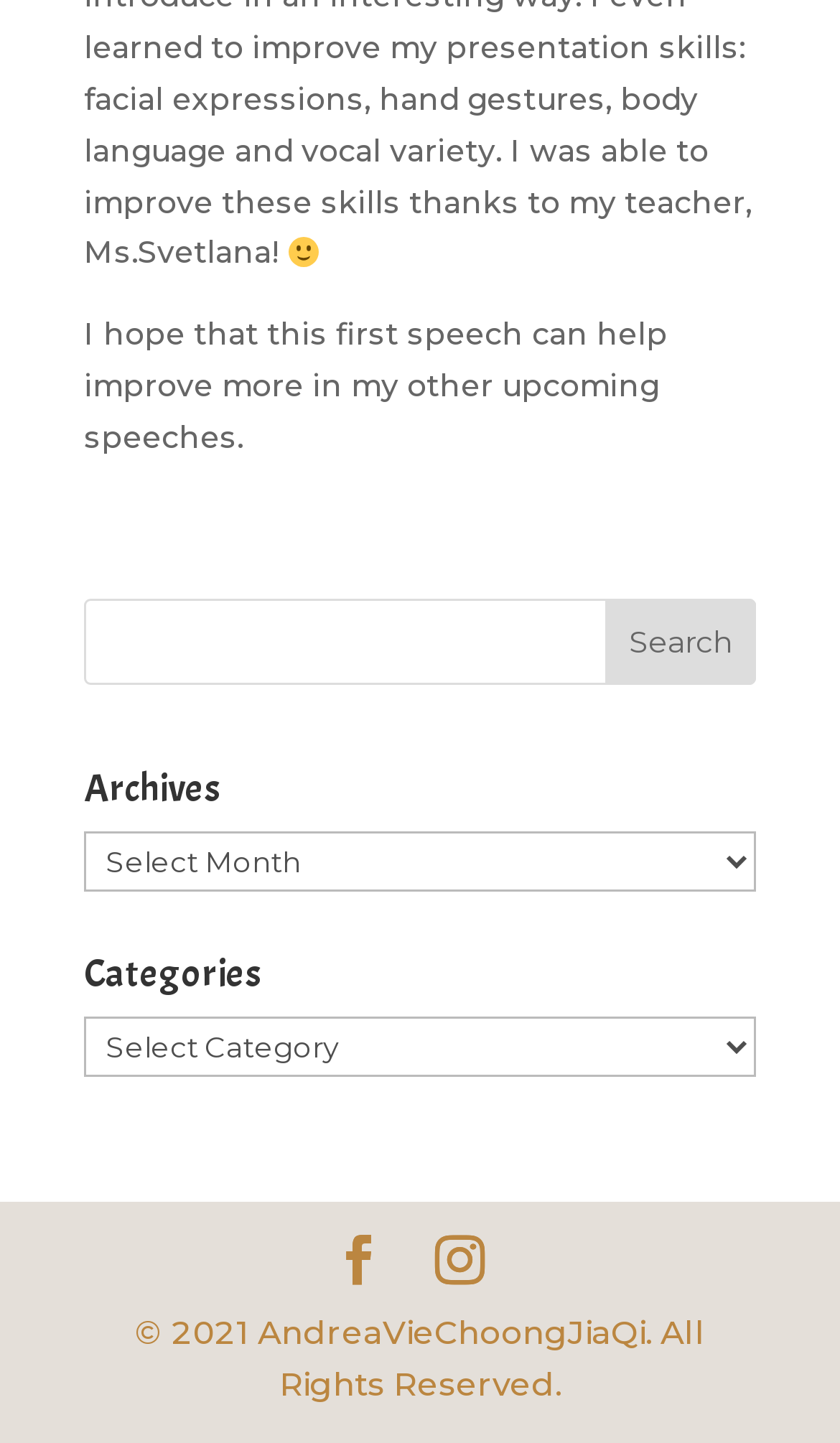Give a one-word or short-phrase answer to the following question: 
What is the emoji above the text?

smile